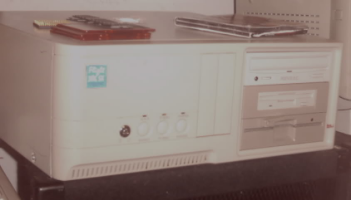Provide your answer in a single word or phrase: 
What type of drive bays are present on the front panel?

CD-ROM and floppy disk